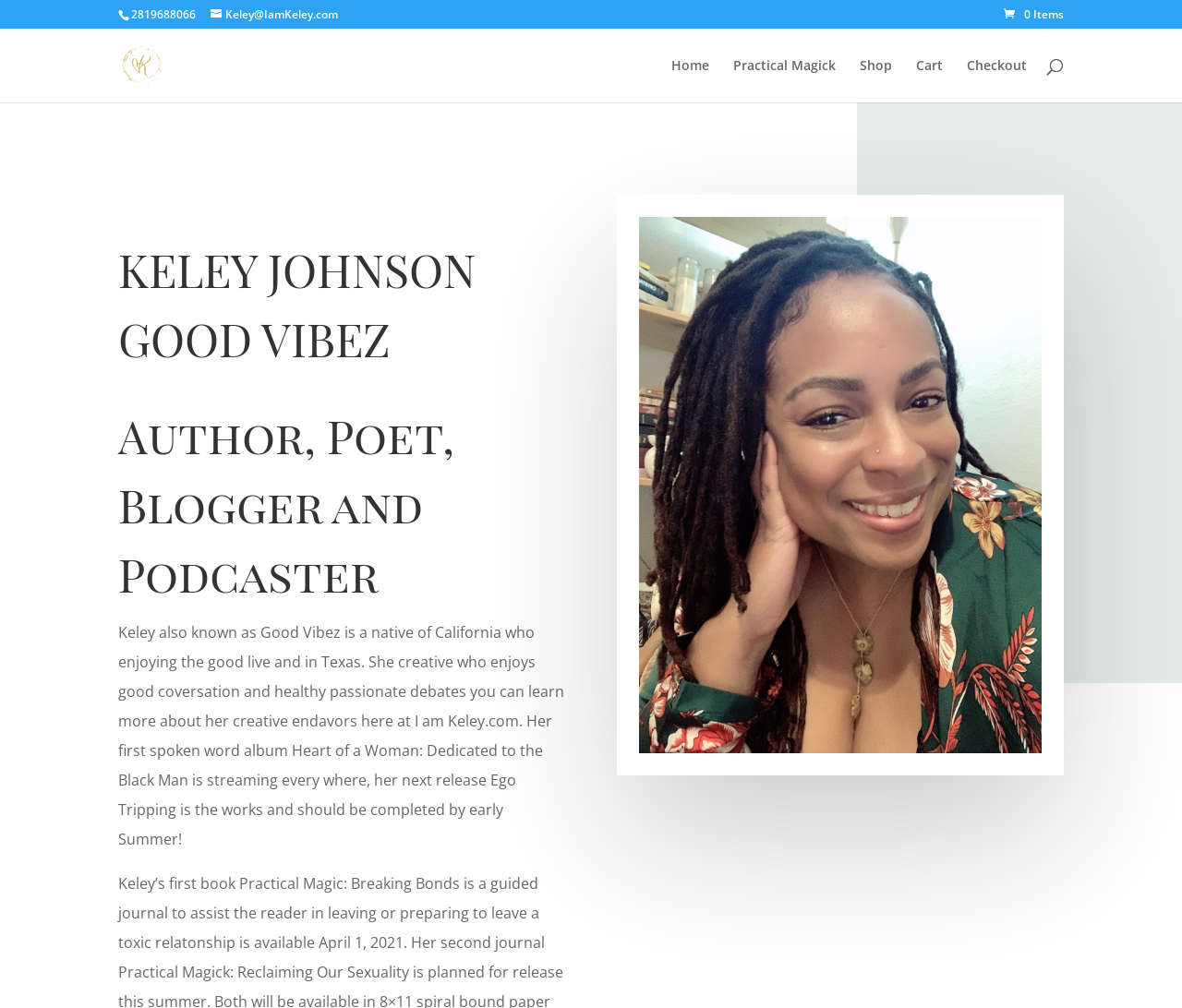Highlight the bounding box of the UI element that corresponds to this description: "Practical Magick".

[0.62, 0.059, 0.707, 0.102]